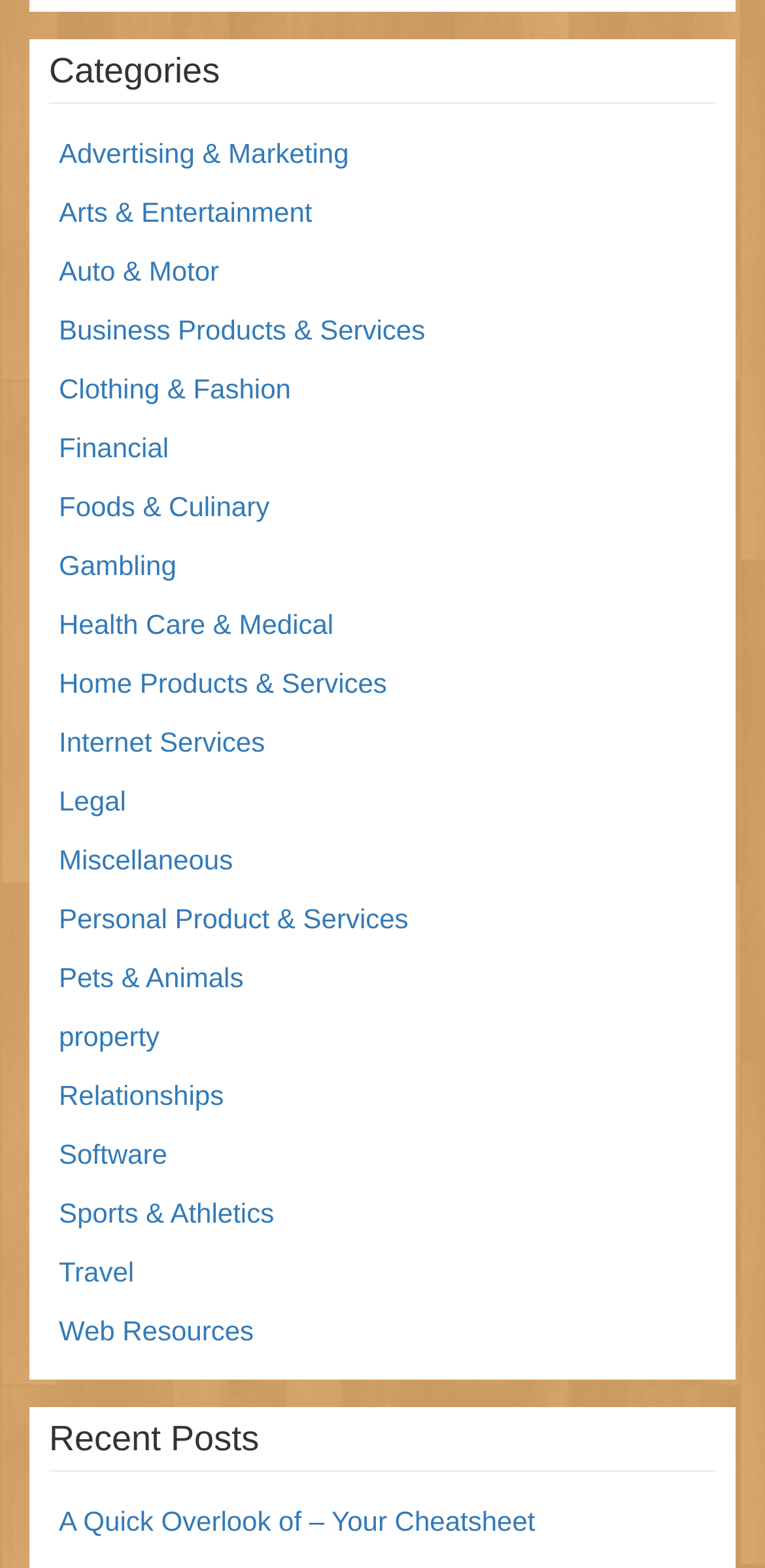Respond concisely with one word or phrase to the following query:
How many categories are listed?

18